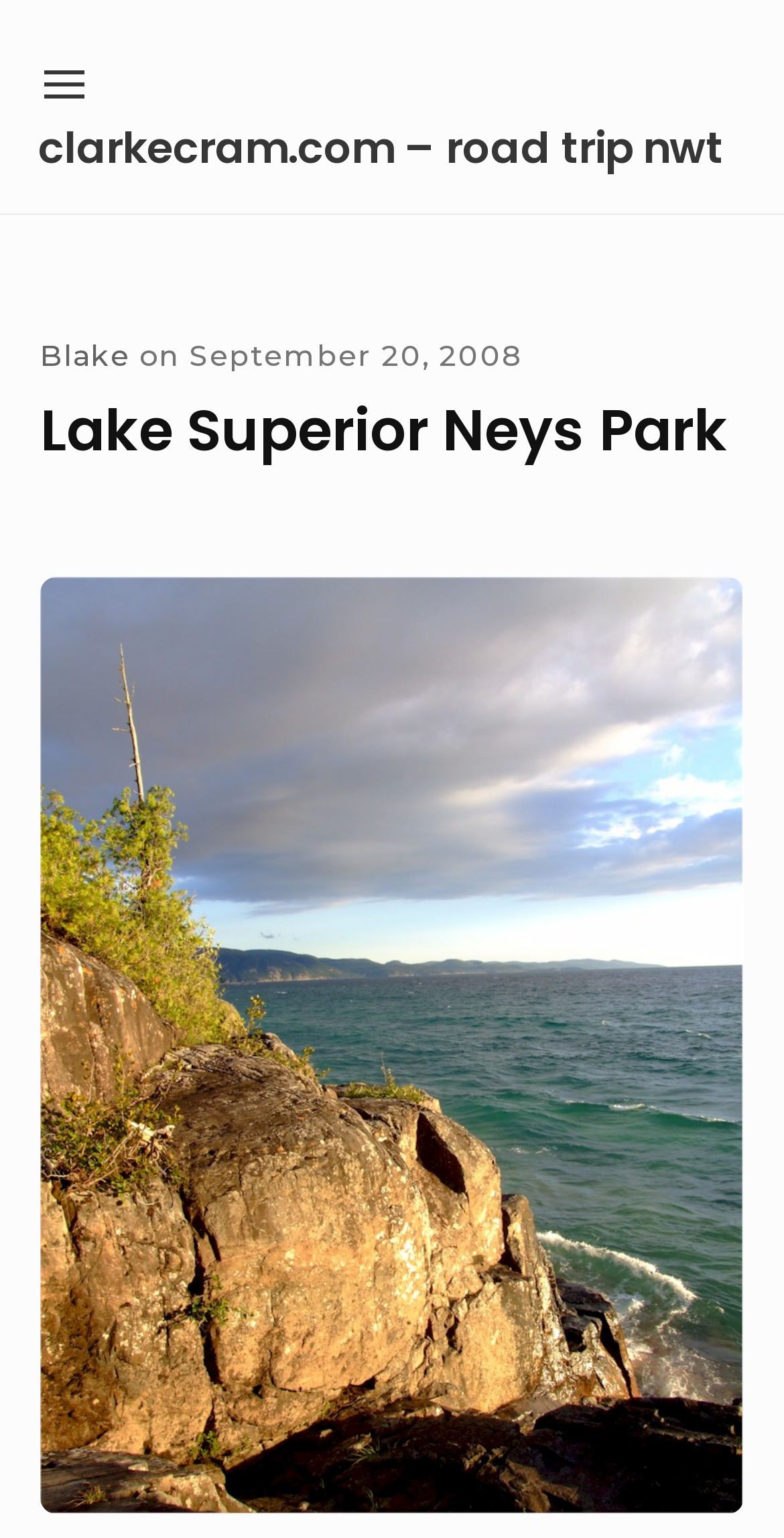Determine the bounding box coordinates of the UI element described below. Use the format (top-left x, top-left y, bottom-right x, bottom-right y) with floating point numbers between 0 and 1: Blake

[0.051, 0.219, 0.166, 0.243]